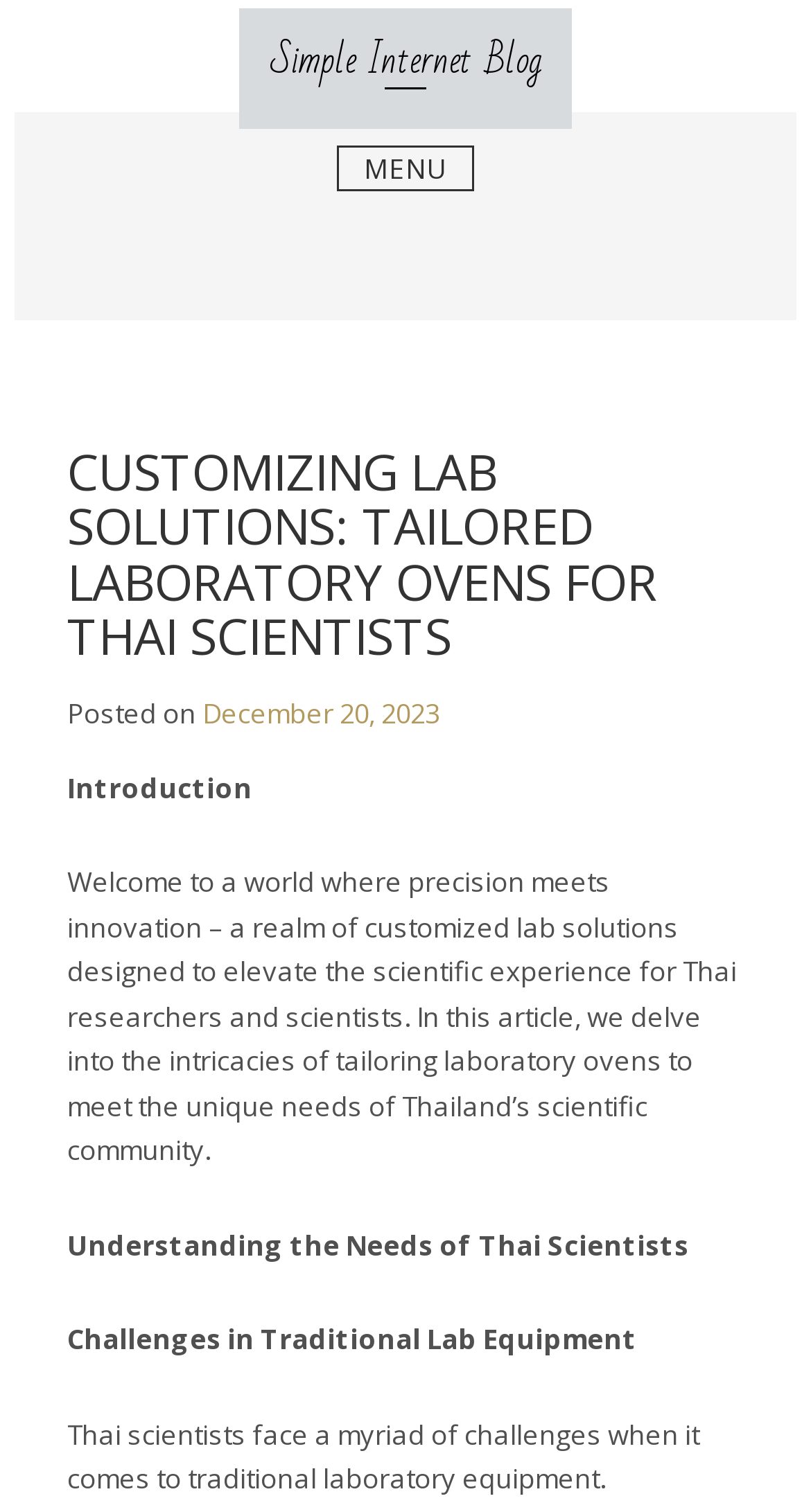How many sections are there in the article?
Refer to the screenshot and respond with a concise word or phrase.

4